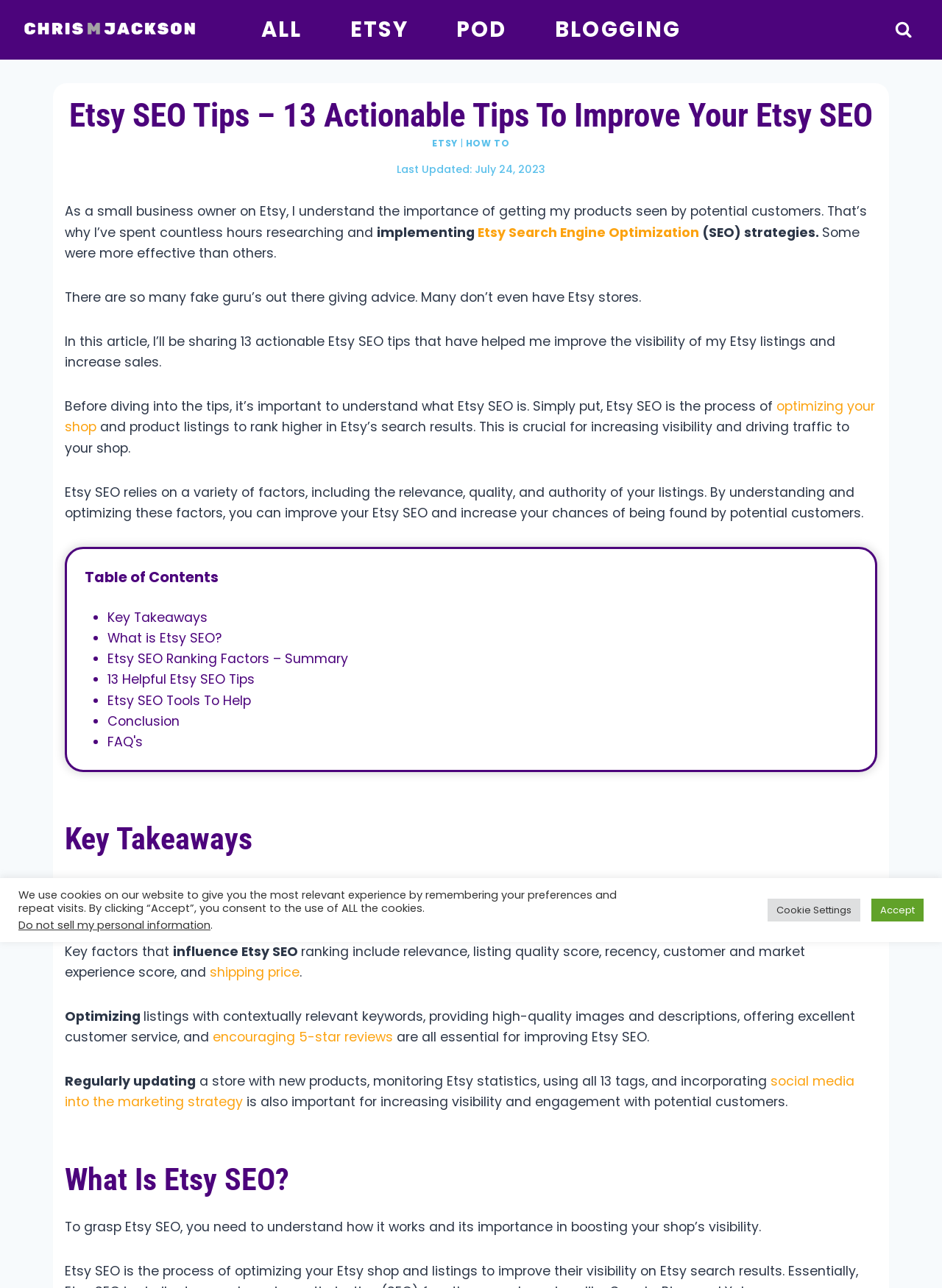Identify the bounding box coordinates of the specific part of the webpage to click to complete this instruction: "Access December 2014".

None